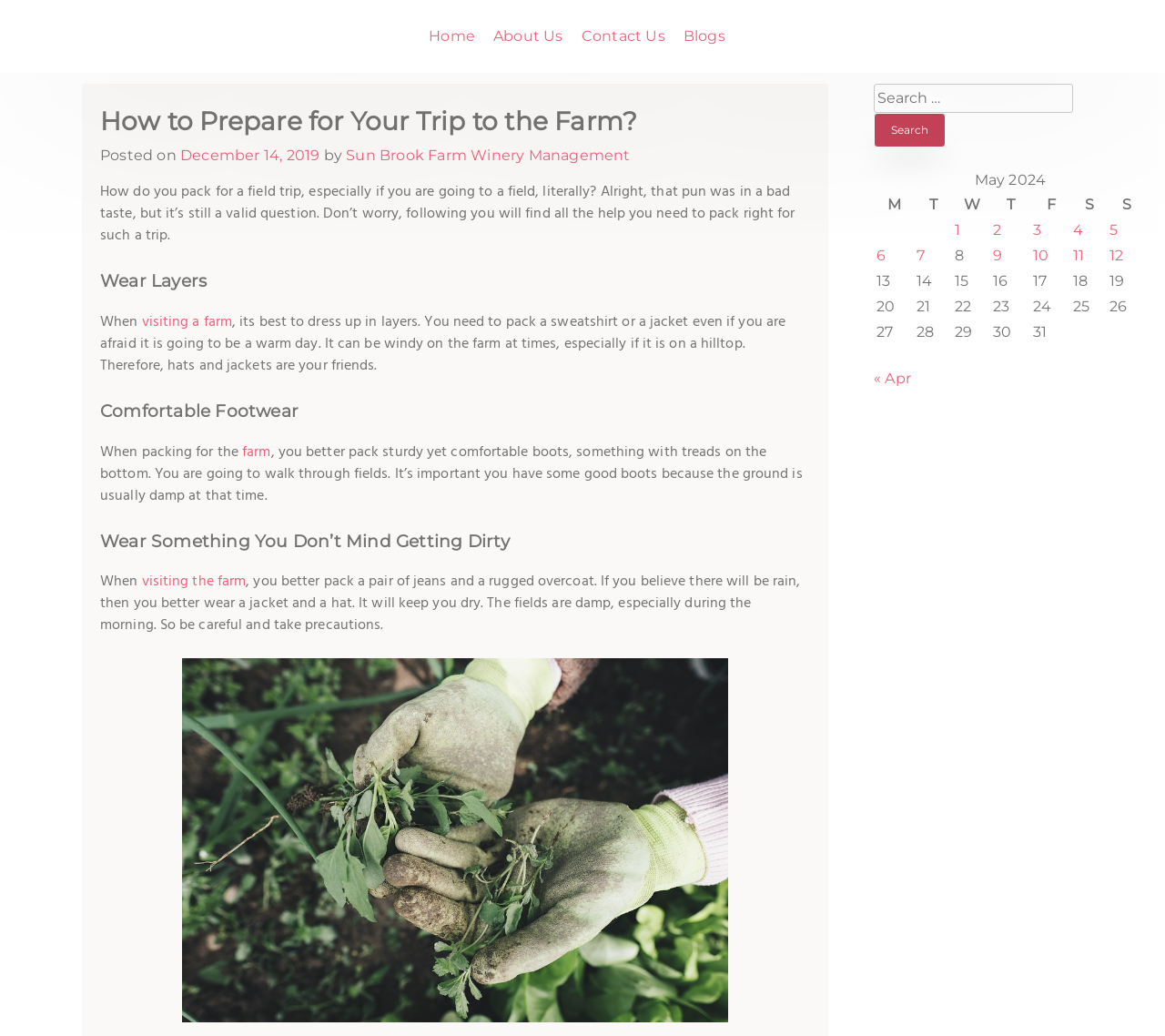Can you look at the image and give a comprehensive answer to the question:
What should you wear when visiting a farm?

According to the webpage, when visiting a farm, it's best to dress up in layers. This is because the weather can be unpredictable, and it may be windy on the farm, especially if it's on a hilltop. Therefore, hats and jackets are recommended.